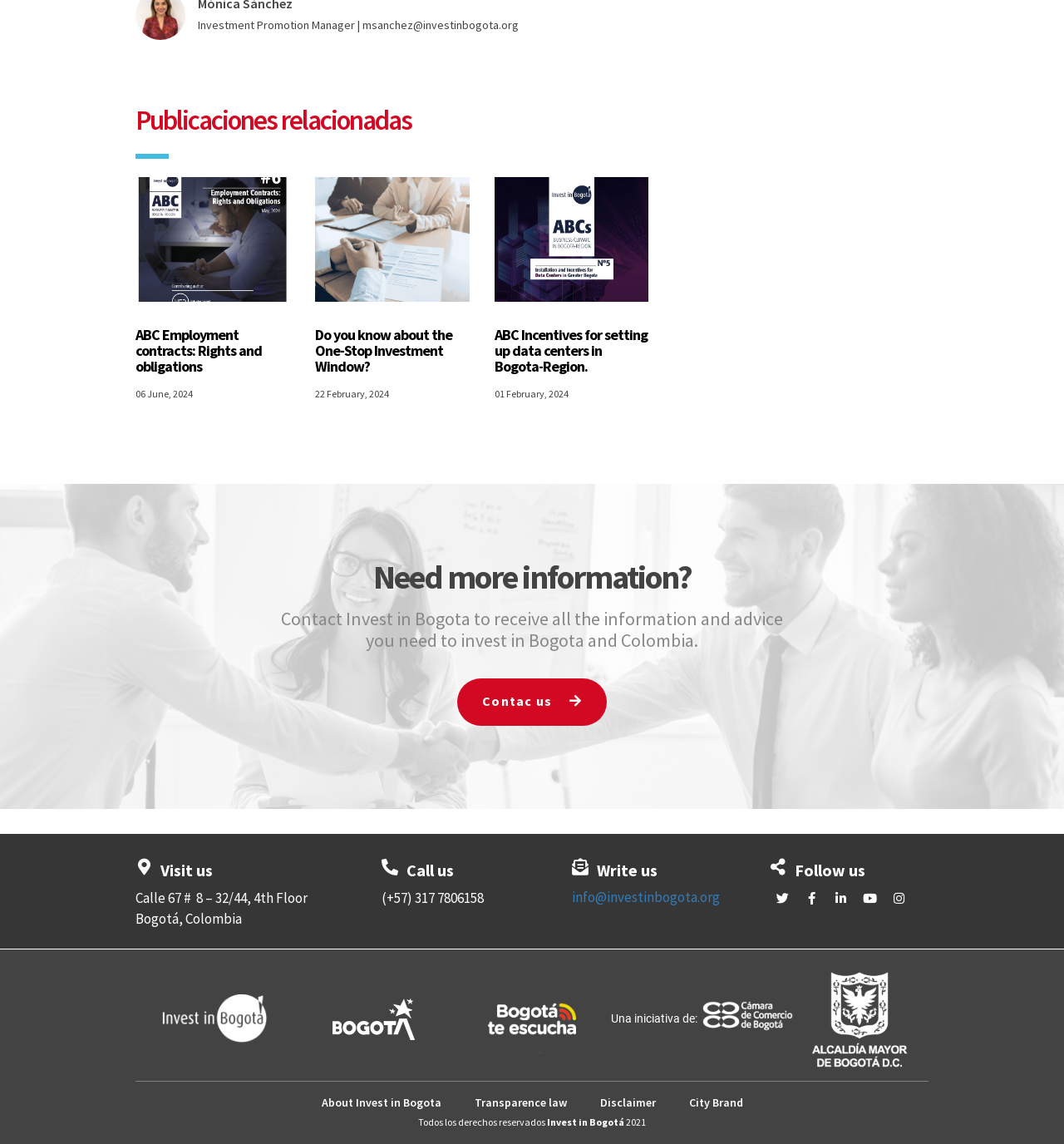Based on the image, provide a detailed and complete answer to the question: 
What is the phone number of Invest in Bogota?

I found the phone number by looking at the 'Call us' section, where it lists the phone number as '(+57) 317 7806158'.